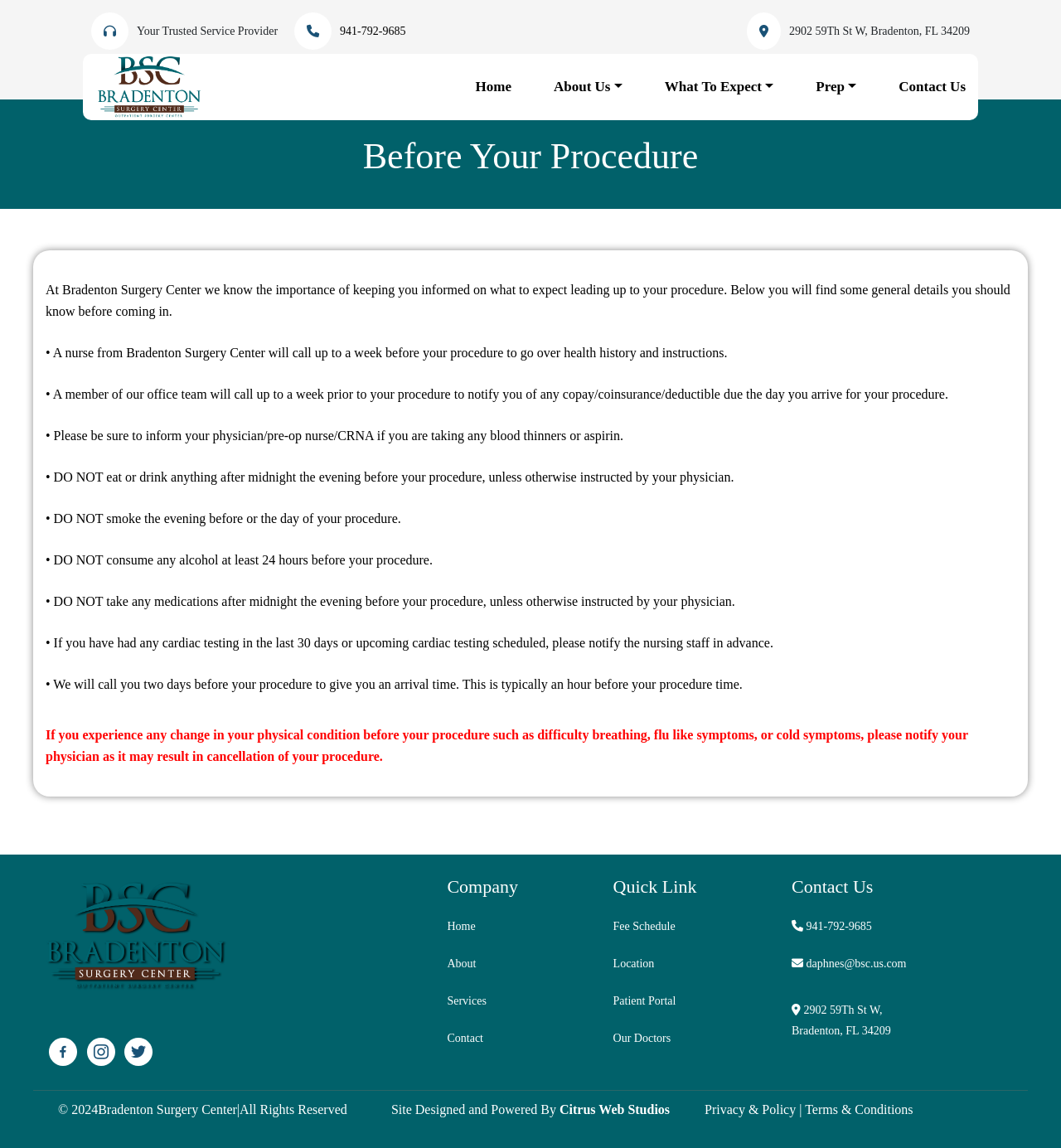Identify the bounding box coordinates of the area you need to click to perform the following instruction: "Visit the home page".

[0.443, 0.063, 0.487, 0.089]